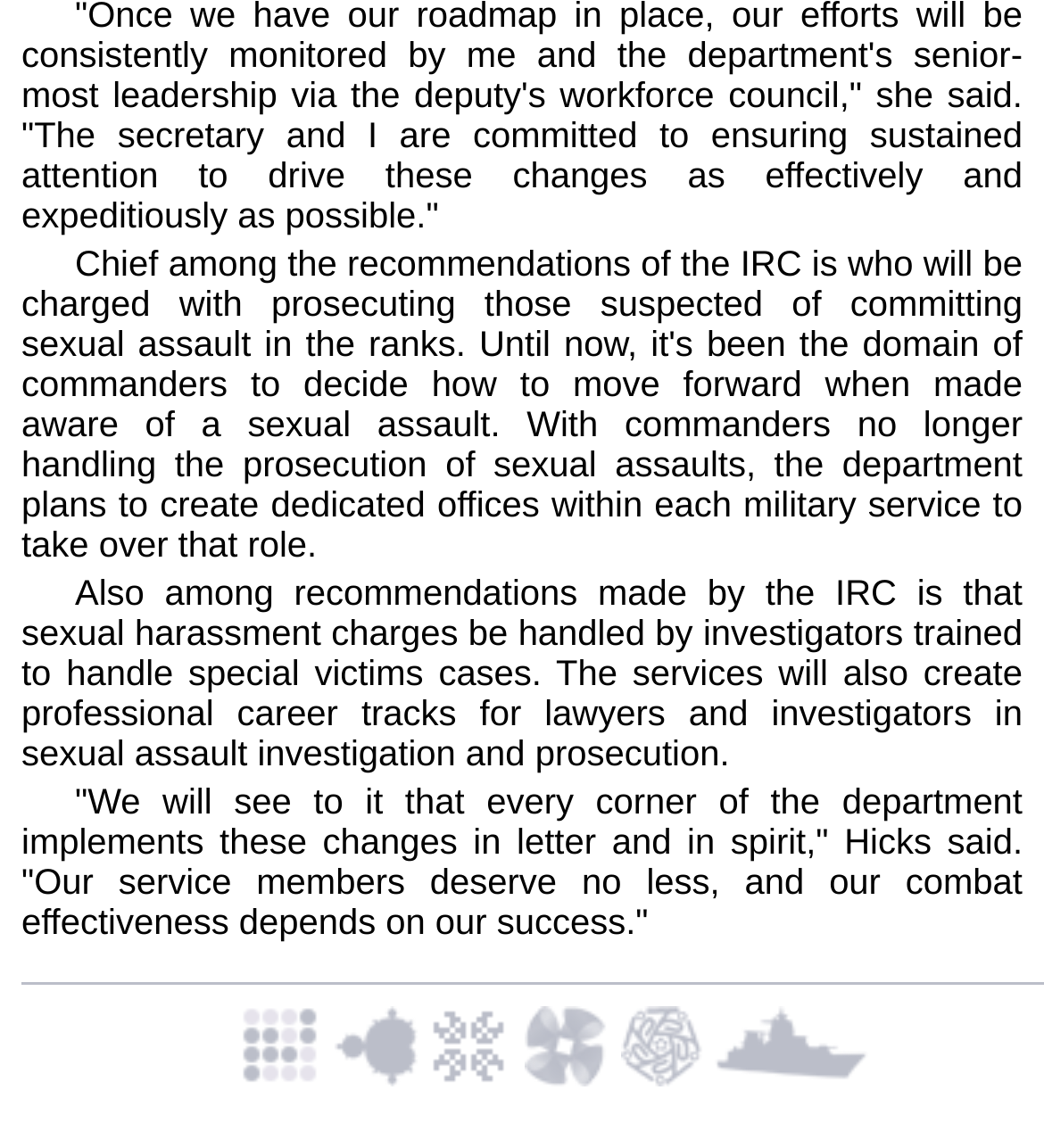Provide the bounding box coordinates of the HTML element this sentence describes: "title="All Stories"". The bounding box coordinates consist of four float numbers between 0 and 1, i.e., [left, top, right, bottom].

[0.683, 0.917, 0.837, 0.952]